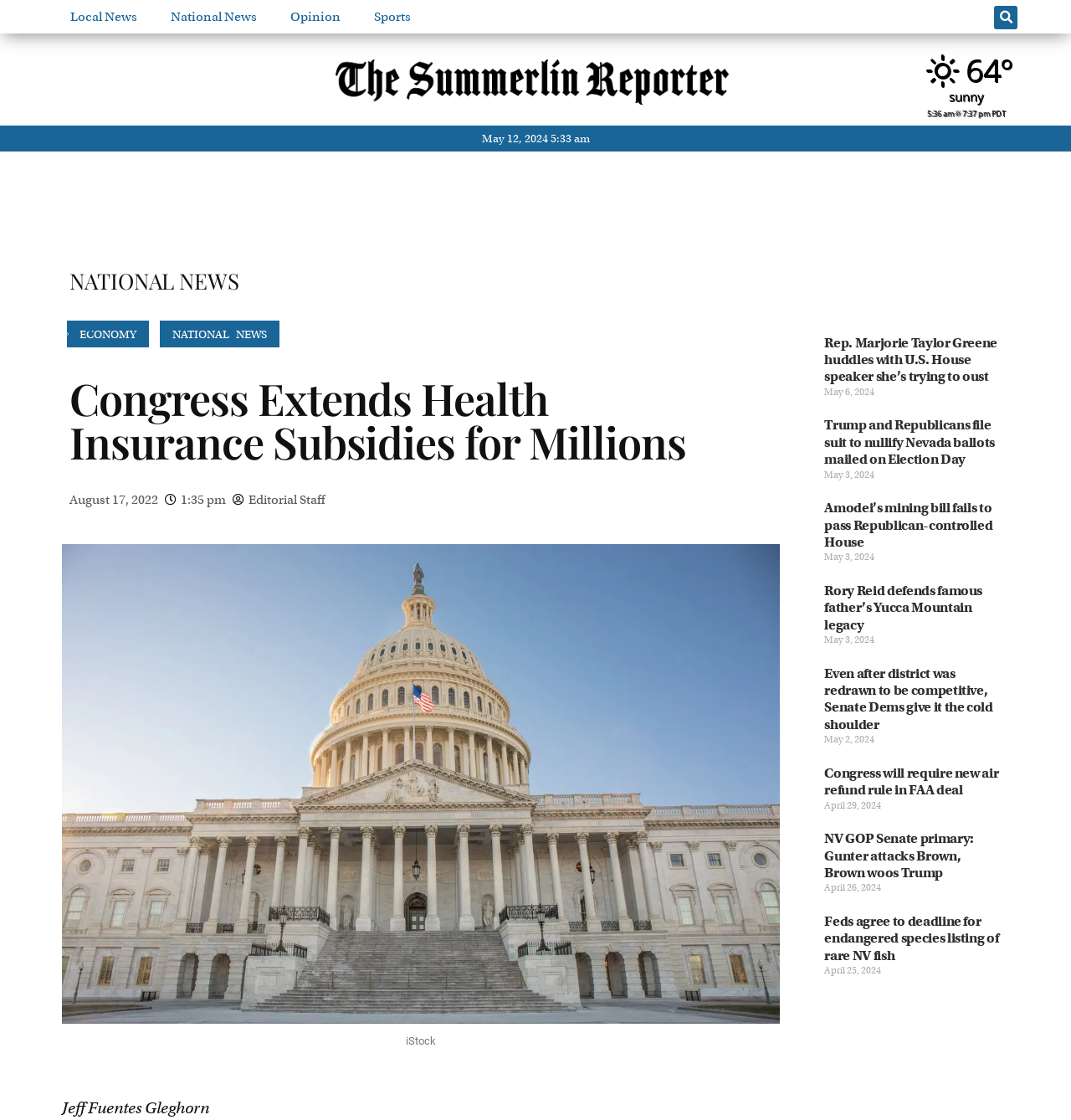Give a one-word or one-phrase response to the question: 
Who is the author of the article 'Congress Extends Health Insurance Subsidies for Millions'?

Editorial Staff